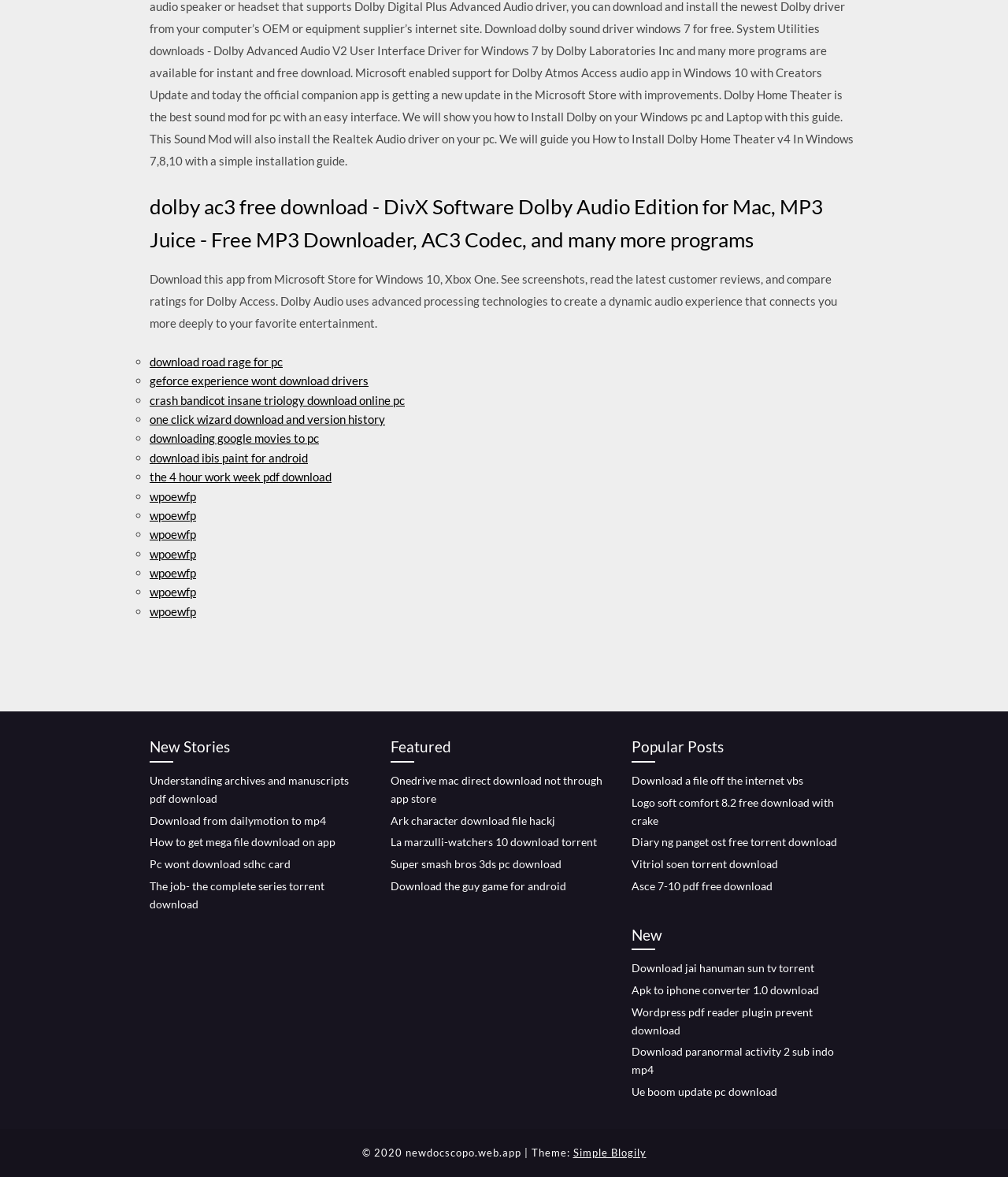Determine the bounding box for the described HTML element: "Simple Blogily". Ensure the coordinates are four float numbers between 0 and 1 in the format [left, top, right, bottom].

[0.568, 0.974, 0.641, 0.984]